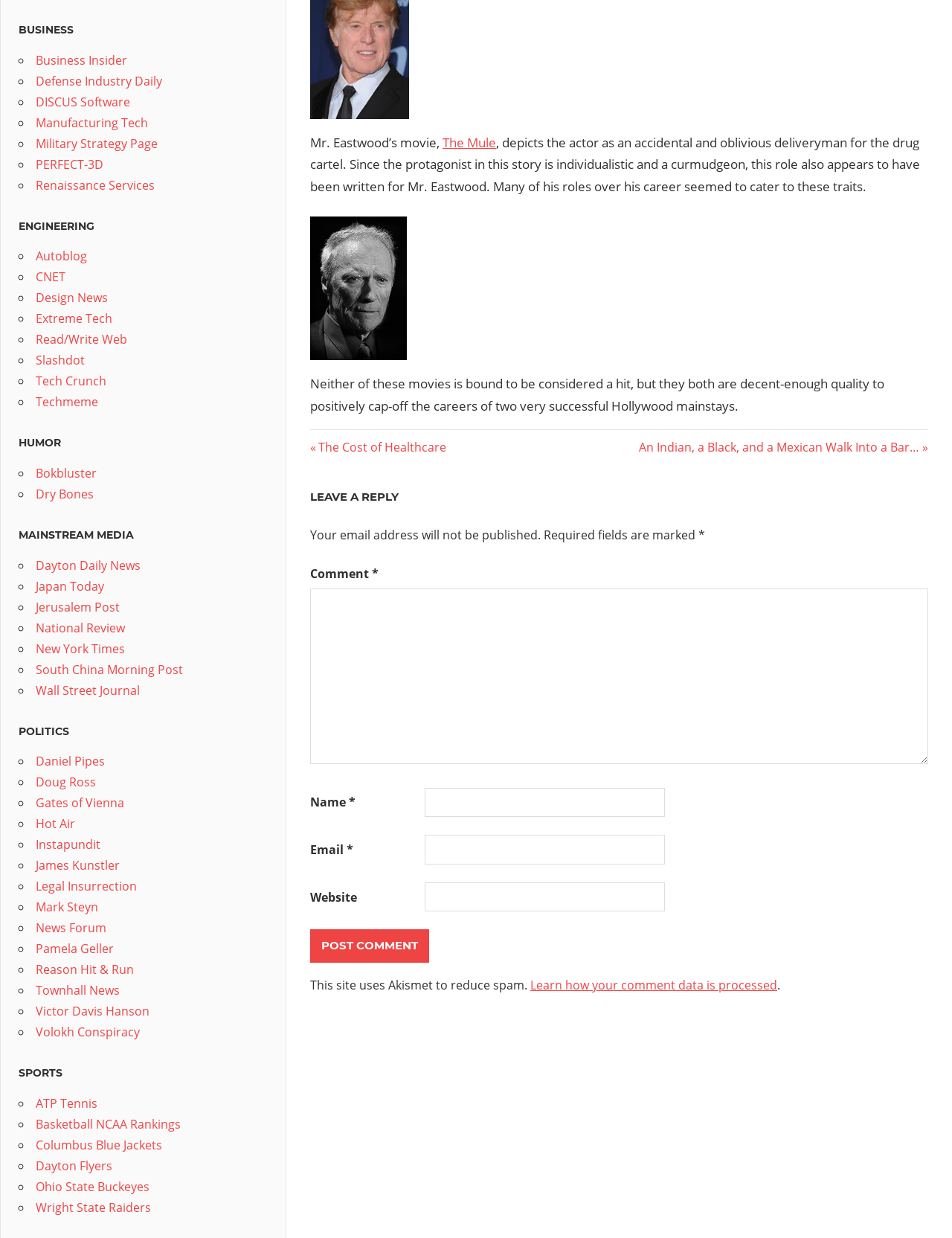Given the webpage screenshot, identify the bounding box of the UI element that matches this description: "parent_node: Email * aria-describedby="email-notes" name="email"".

[0.446, 0.674, 0.699, 0.698]